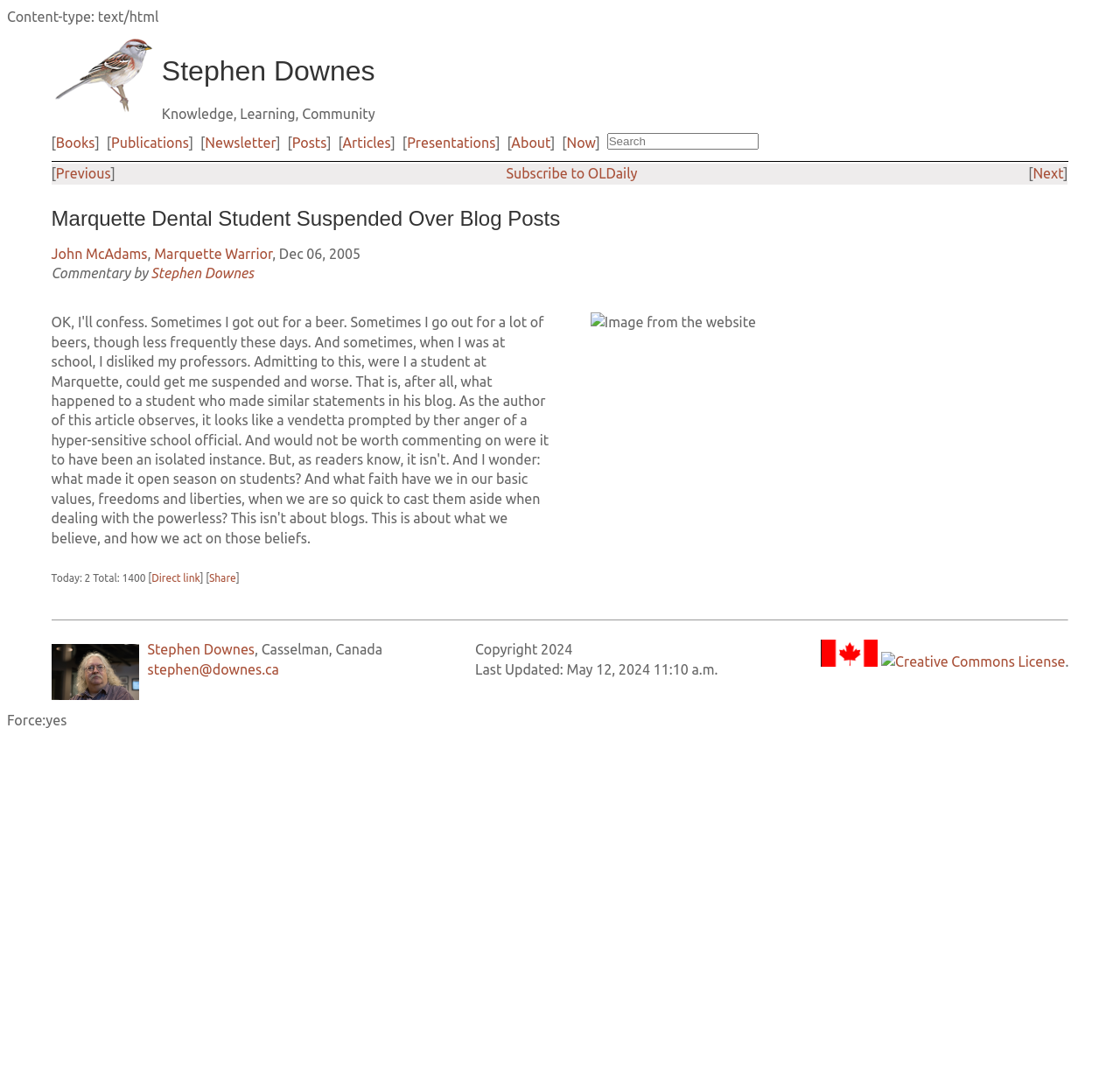Locate the coordinates of the bounding box for the clickable region that fulfills this instruction: "Search for something".

[0.542, 0.124, 0.677, 0.139]